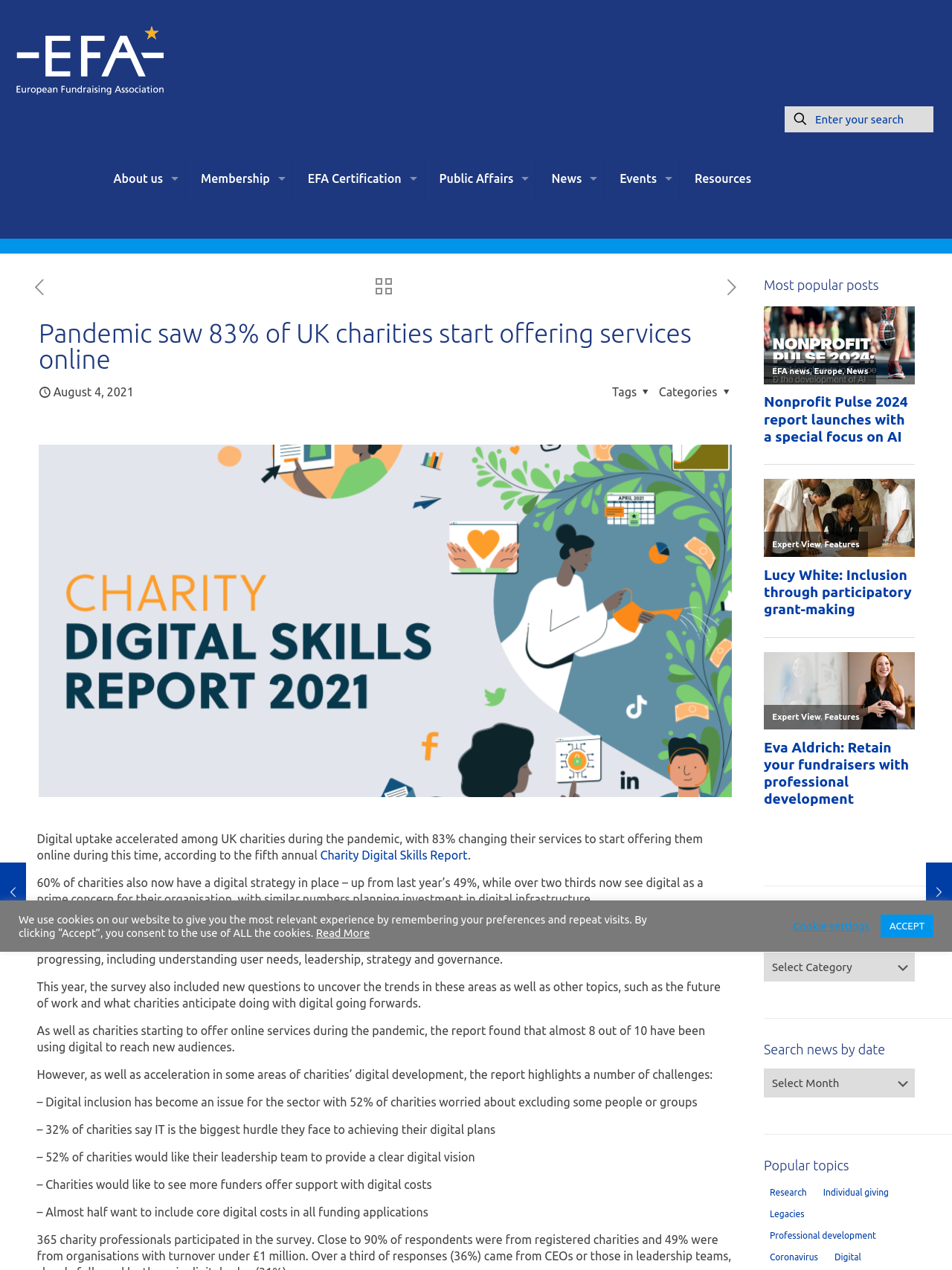Given the content of the image, can you provide a detailed answer to the question?
What is the title of the latest article?

The title of the latest article can be found in the main content area of the webpage, where it is displayed as a heading, and it is also mentioned in the meta description.